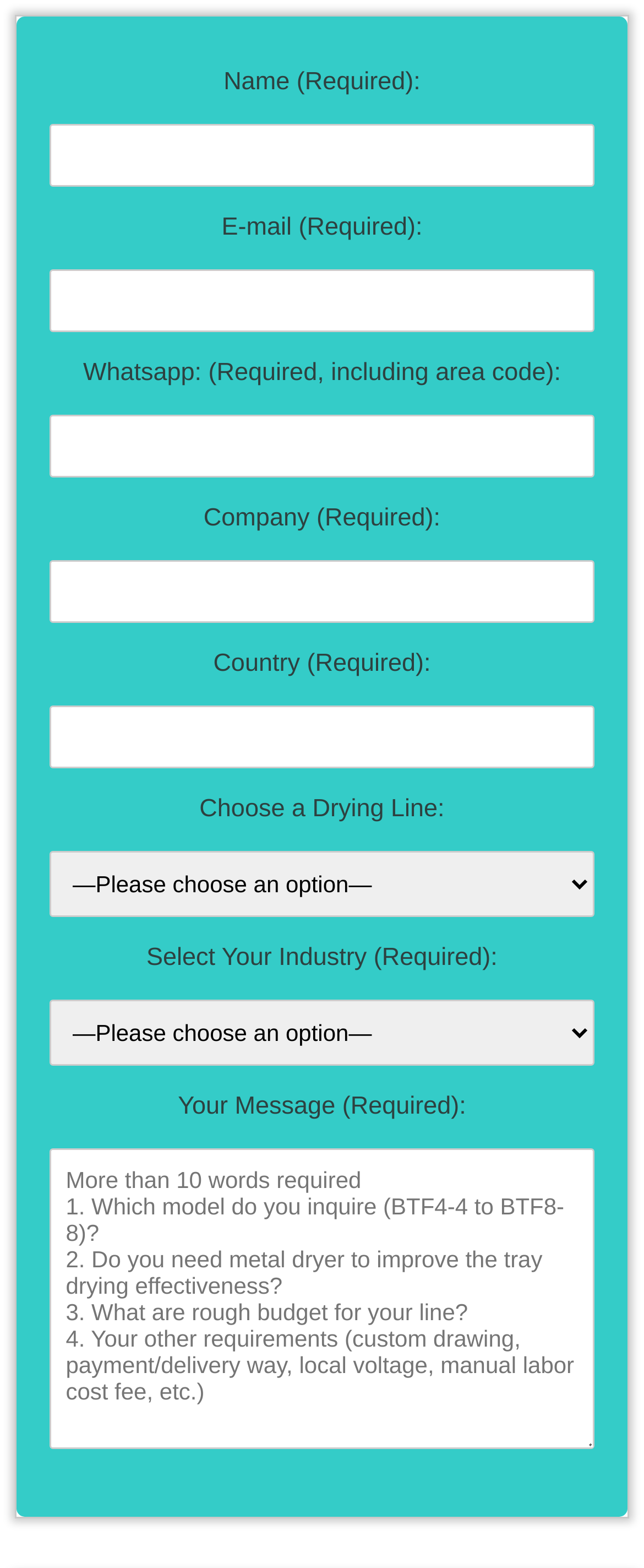What is the type of the 'Choose a Drying Line' field?
Please provide a single word or phrase as your answer based on the screenshot.

Combobox